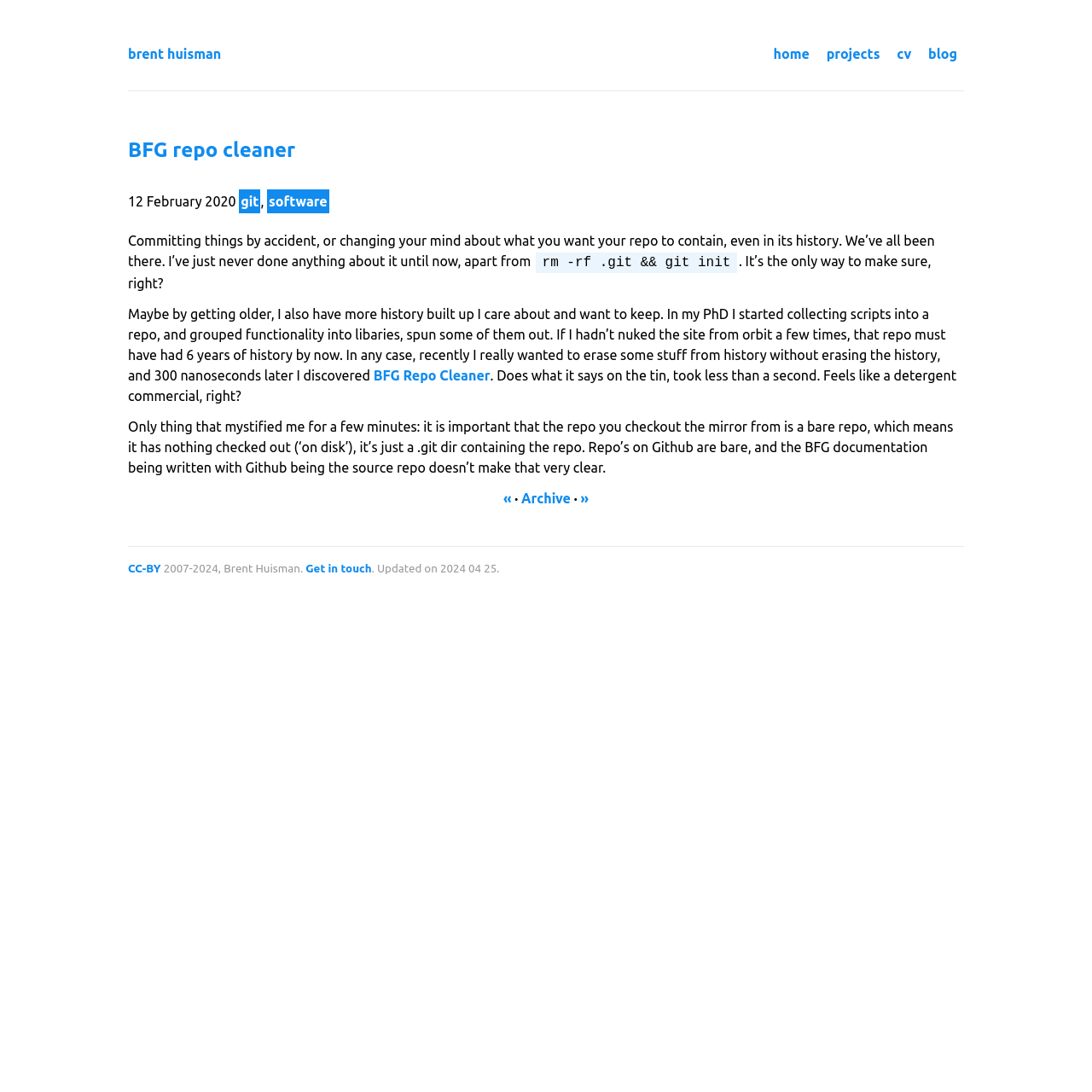Deliver a detailed narrative of the webpage's visual and textual elements.

The webpage is about BFG Repo Cleaner, a software tool, and is written by Brent Huisman. At the top, there are five links: "brent huisman", "home", "projects", "cv", and "blog", aligned horizontally. Below these links, there is a horizontal separator line.

The main content of the webpage is an article about BFG Repo Cleaner. The article has a heading "BFG repo cleaner" with a link to the same text. Below the heading, there is a time stamp "12 February 2020". The article then describes the purpose of the software, which is to remove unwanted commits from a Git repository. The text is divided into several paragraphs, with some code snippets and links to related terms like "git" and "software".

In the middle of the article, there is a code block with a command "rm -rf .git && git init". The article continues to discuss the author's experience with the software and its effectiveness.

At the bottom of the article, there are links to navigate to the previous or next page, labeled "«" and "»", with an "Archive" link in between. Below the article, there is another horizontal separator line, followed by a section with copyright information, a link to "CC-BY", and a sentence stating the copyright years and the author's name. There is also a link to "Get in touch" and a sentence indicating the last update date.